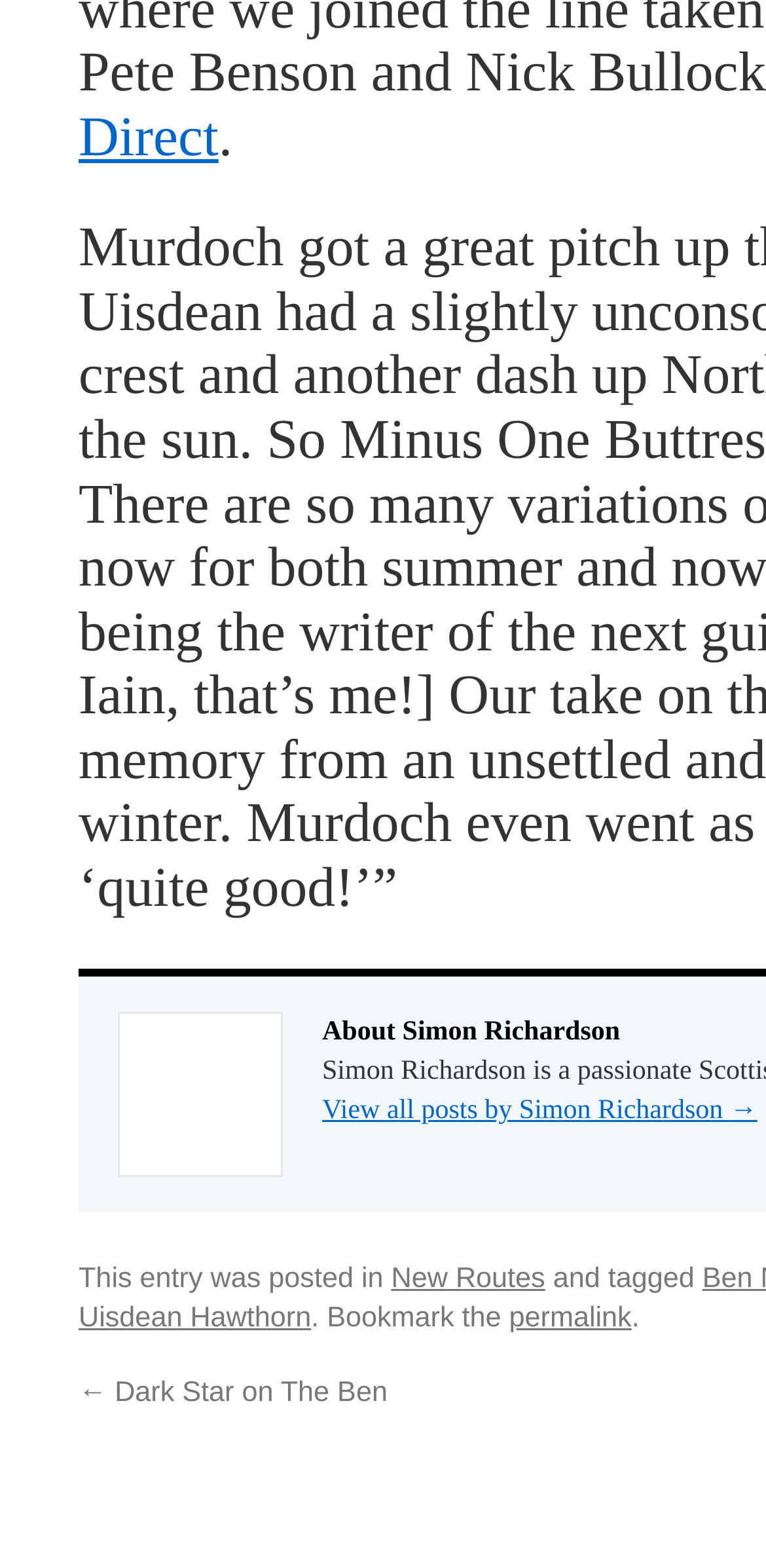Please provide a short answer using a single word or phrase for the question:
What is the previous post about?

Dark Star on The Ben